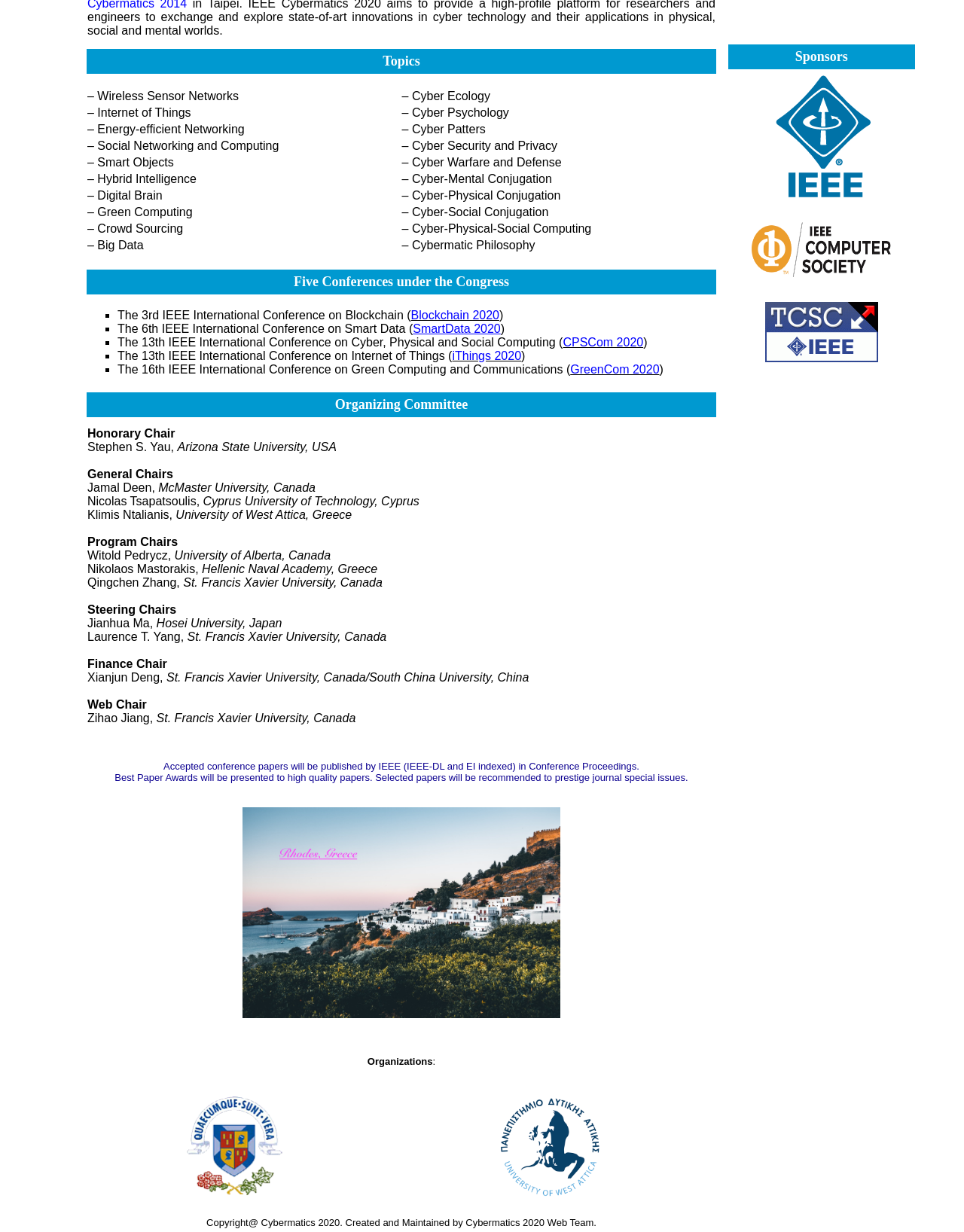Given the description: "Blockchain 2020", determine the bounding box coordinates of the UI element. The coordinates should be formatted as four float numbers between 0 and 1, [left, top, right, bottom].

[0.426, 0.251, 0.518, 0.261]